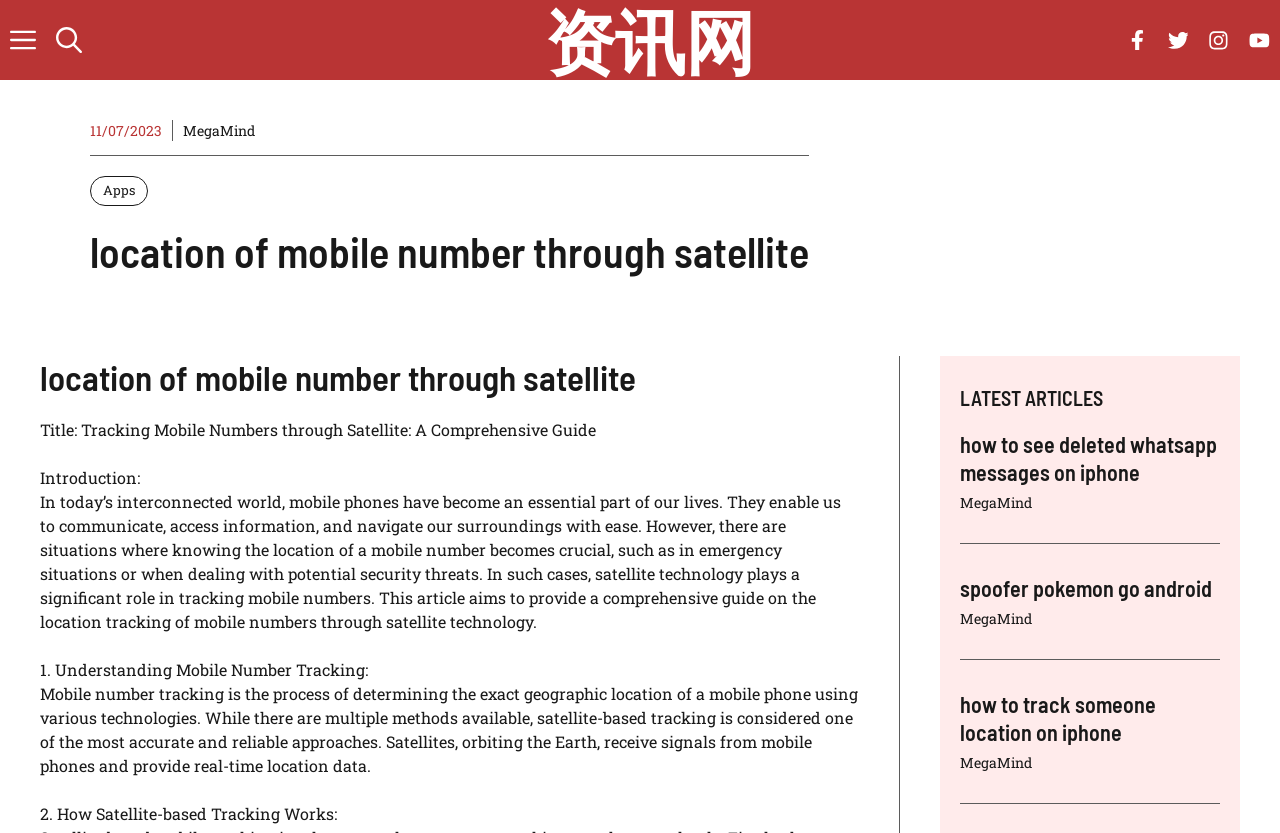With reference to the image, please provide a detailed answer to the following question: How many articles are listed under LATEST ARTICLES?

By examining the webpage structure, I found three article headings listed under the 'LATEST ARTICLES' section, which are 'how to see deleted whatsapp messages on iphone', 'spoofer pokemon go android', and 'how to track someone location on iphone'.